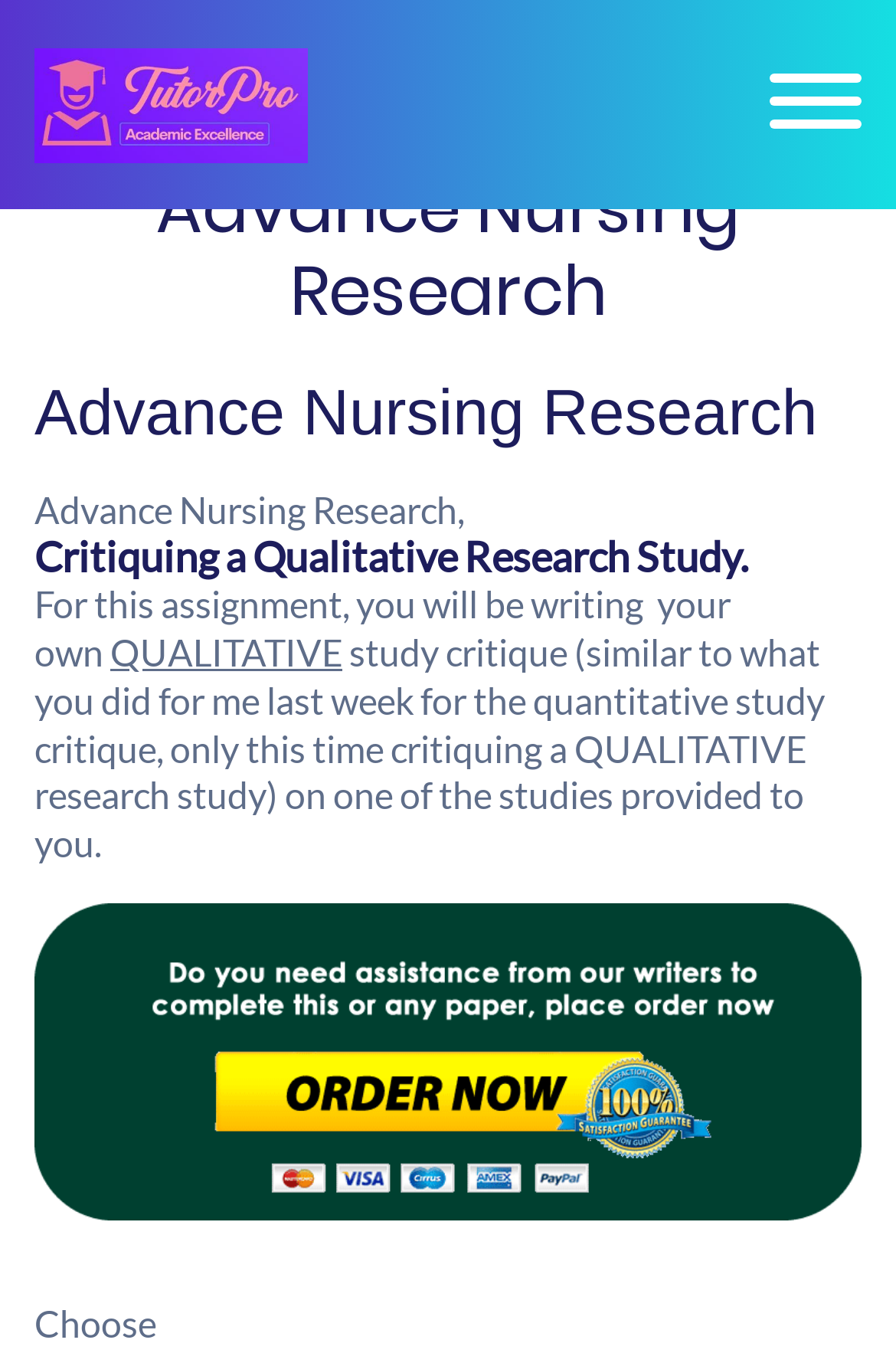Given the element description "alt="Advance Nursing Research"", identify the bounding box of the corresponding UI element.

[0.038, 0.668, 0.962, 0.902]